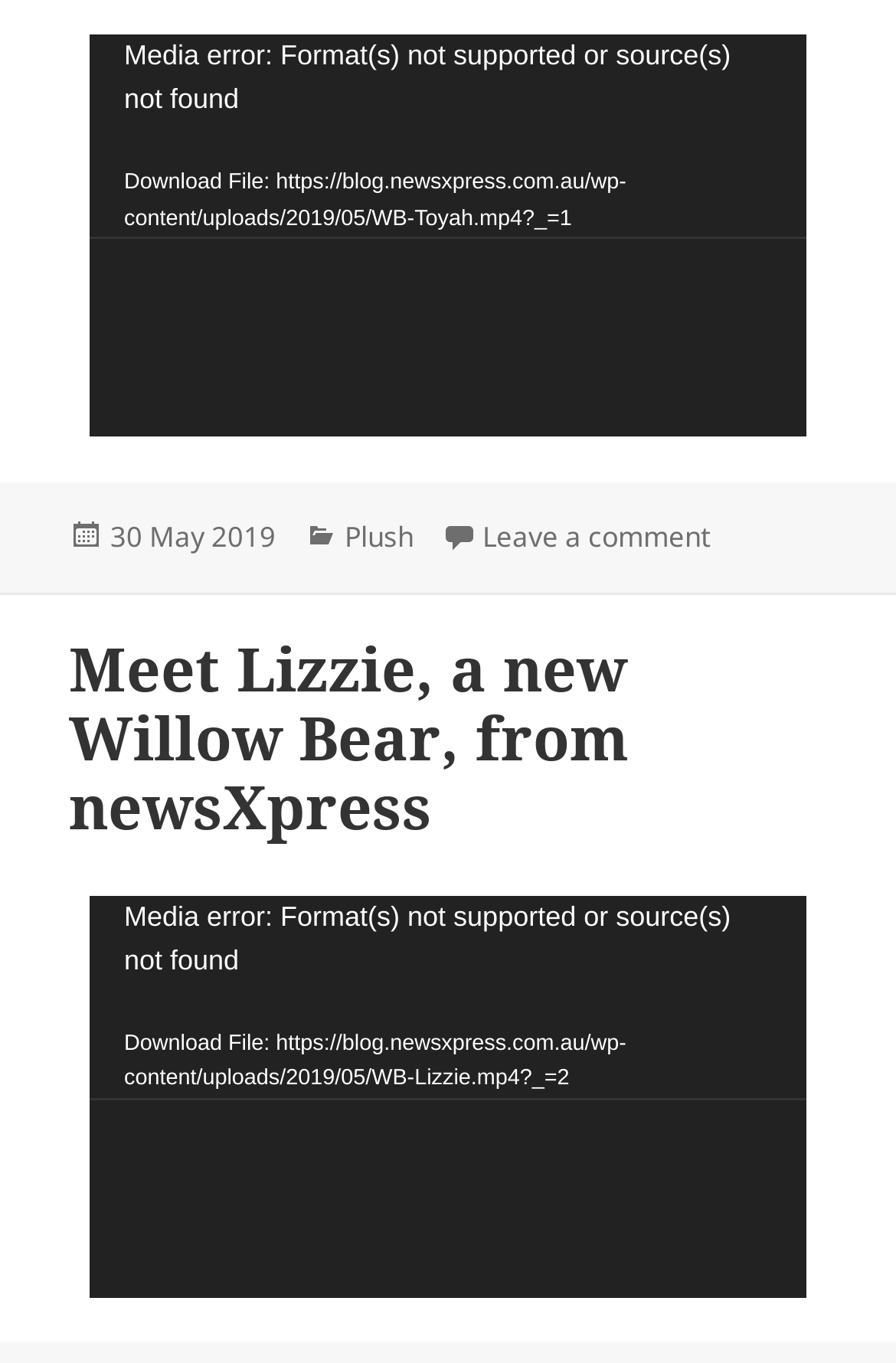Please find the bounding box coordinates of the element that must be clicked to perform the given instruction: "Play the video". The coordinates should be four float numbers from 0 to 1, i.e., [left, top, right, bottom].

[0.141, 0.27, 0.192, 0.304]